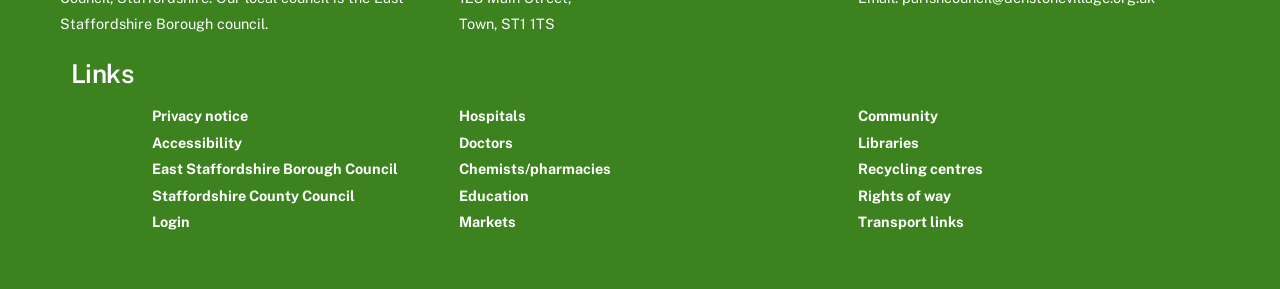Please provide the bounding box coordinate of the region that matches the element description: East Staffordshire Borough Council. Coordinates should be in the format (top-left x, top-left y, bottom-right x, bottom-right y) and all values should be between 0 and 1.

[0.119, 0.554, 0.311, 0.613]